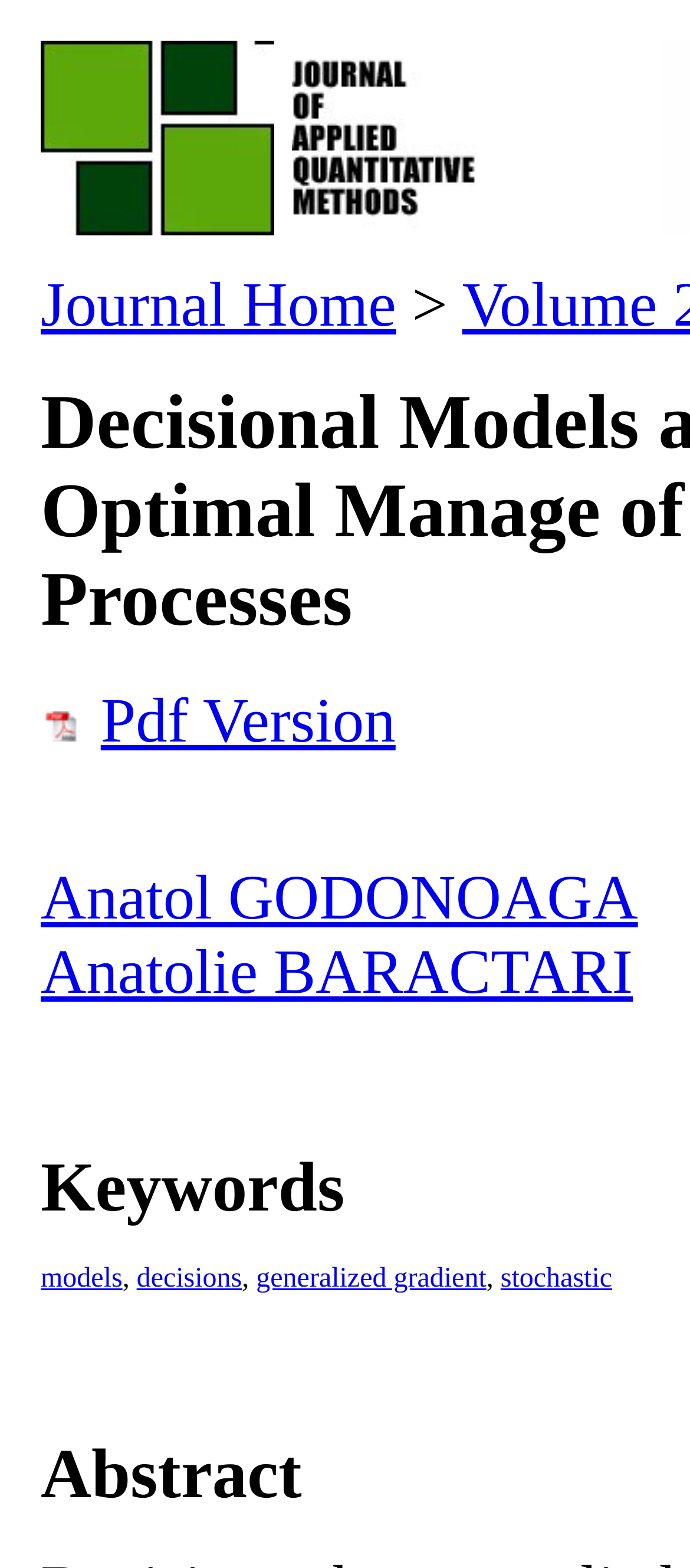Kindly respond to the following question with a single word or a brief phrase: 
What is the last link on the page?

stochastic